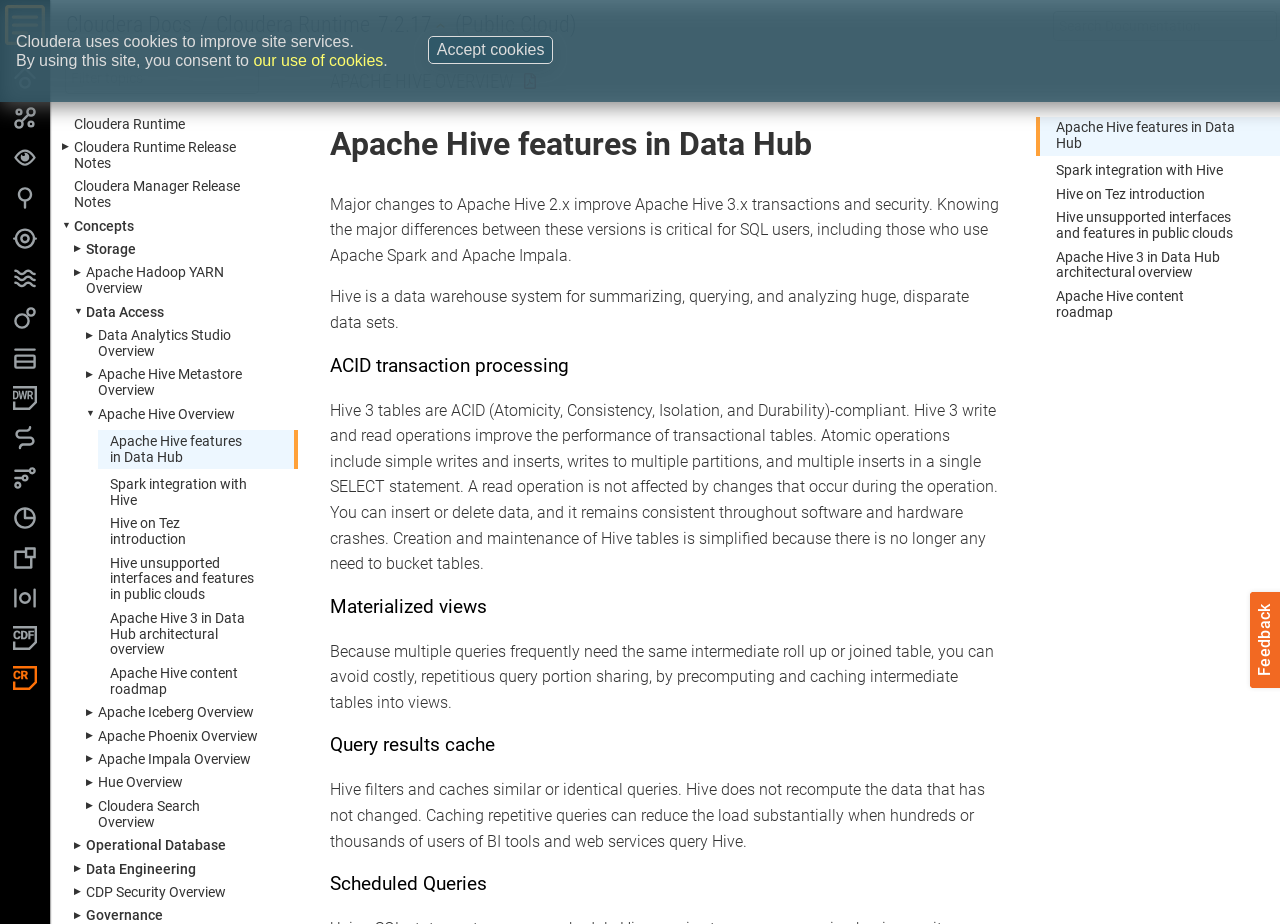What is the name of the documentation?
Based on the screenshot, provide a one-word or short-phrase response.

Cloudera Docs